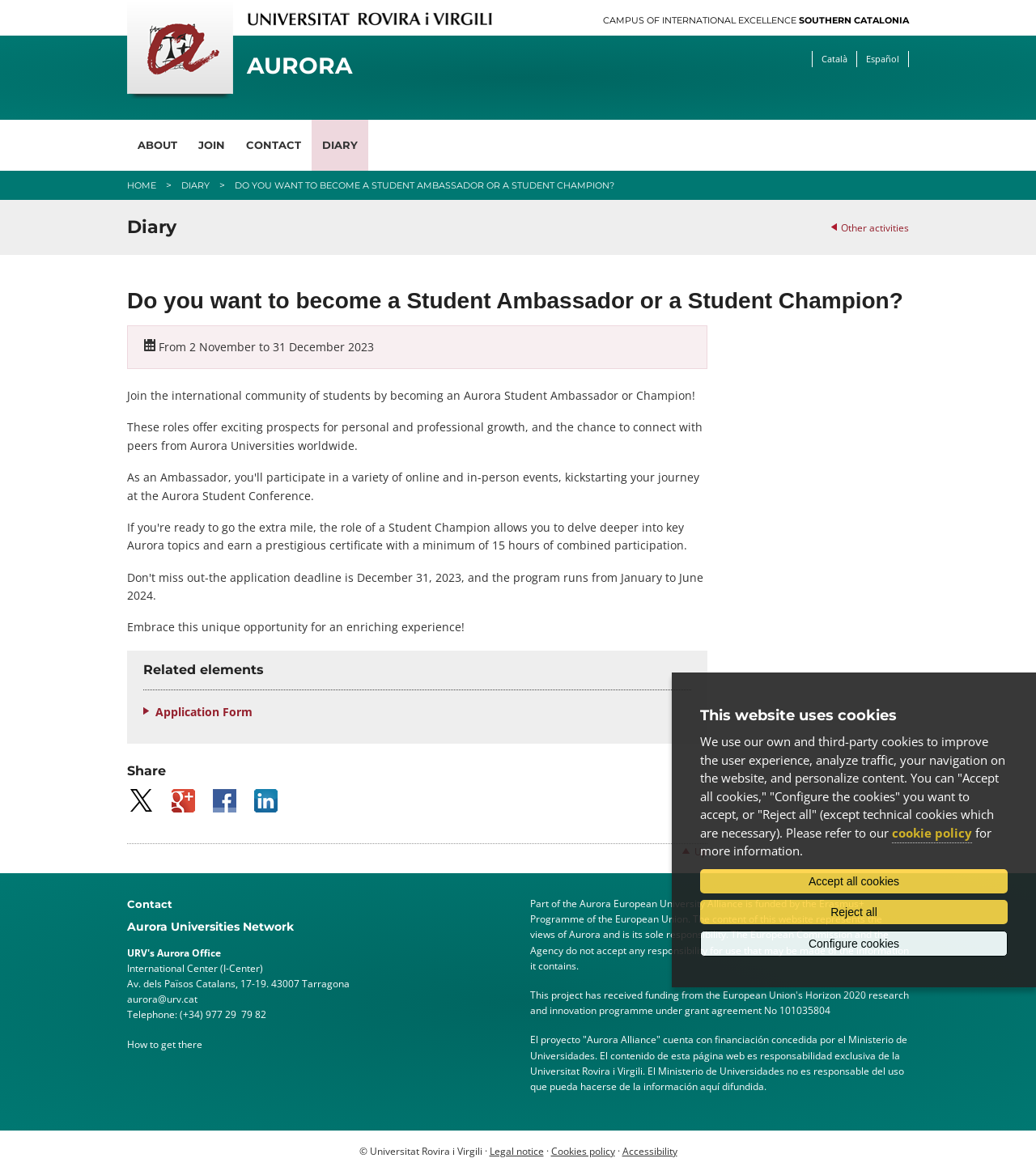Generate a comprehensive description of the webpage.

This webpage is about becoming a Student Ambassador or Champion for the Aurora Universities Network. At the top, there are several links to different universities, including Universitat Rovira i Virgili, and a logo for the network. Below this, there are navigation links to different sections of the website, such as "About", "Join", "Contact", and "Diary".

The main content of the page is divided into sections. The first section has a heading that asks if you want to become a Student Ambassador or Champion, followed by a brief description of the roles and their benefits. The next section has a heading "Related elements" and contains a link to an application form.

Below this, there is a section with social media links to share the page on Twitter, Google+, Facebook, and LinkedIn. Further down, there is a section with contact information, including an address, email, and phone number for the International Center (I-Center) at the Universitat Rovira i Virgili.

The page also has a section with disclaimers and legal information, including a statement about the funding of the Aurora European University Alliance and a copyright notice. At the very bottom, there are links to the legal notice, cookies policy, and accessibility statement.

On the right side of the page, there is a notice about the use of cookies on the website, with options to accept all cookies, reject all, or configure which cookies to accept.